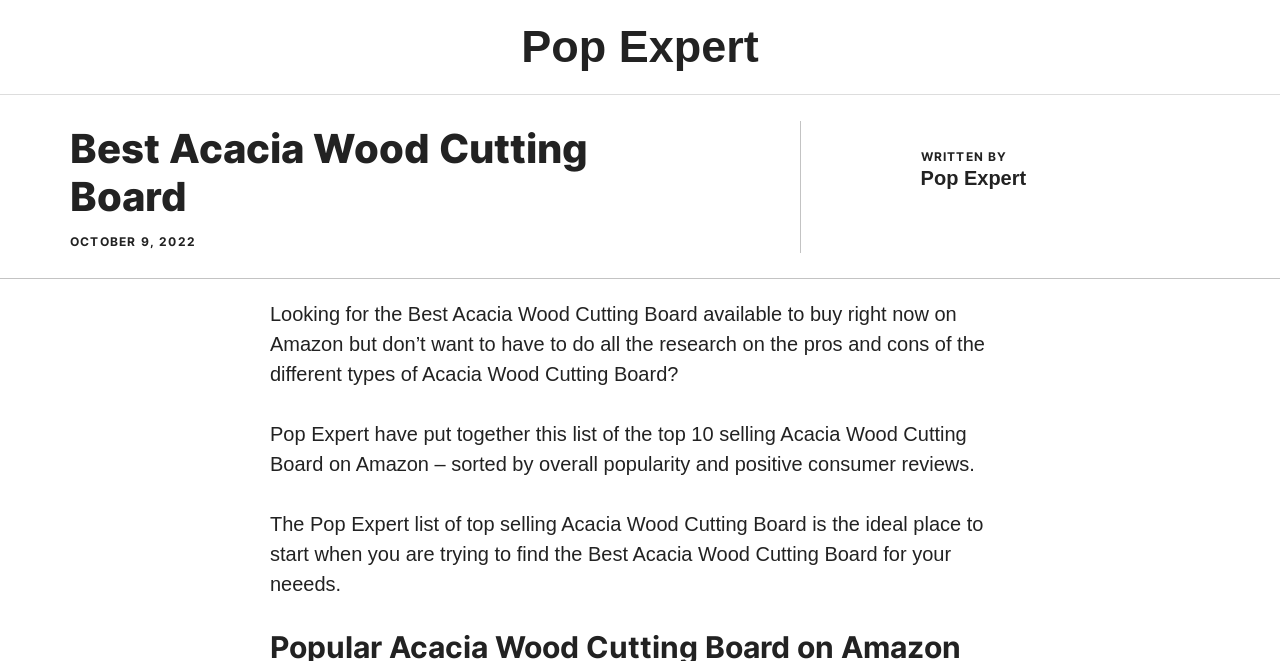Using the element description: "Pop Expert", determine the bounding box coordinates for the specified UI element. The coordinates should be four float numbers between 0 and 1, [left, top, right, bottom].

[0.407, 0.032, 0.593, 0.109]